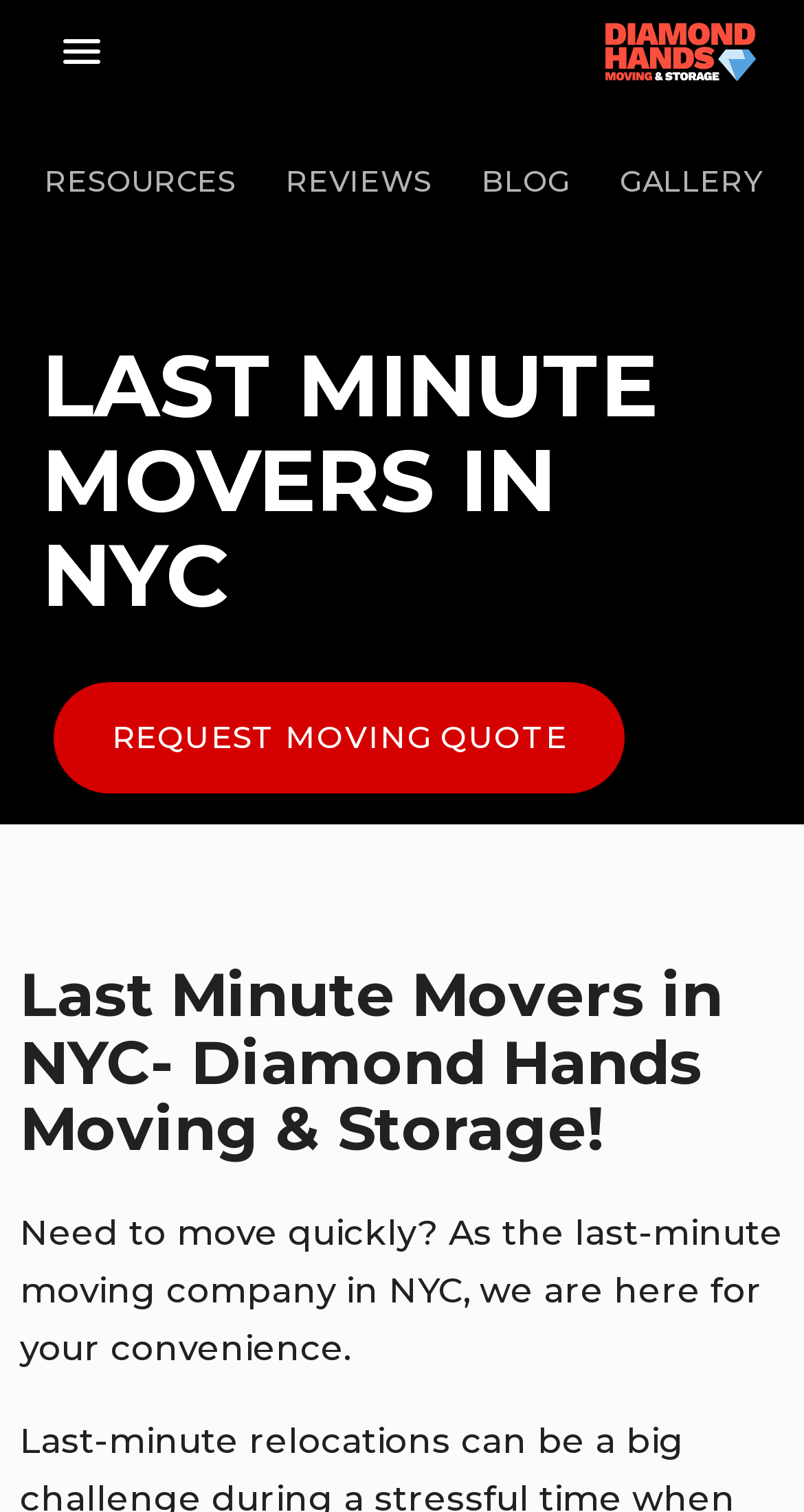Based on the image, give a detailed response to the question: What type of content is available in the 'BLOG' section?

The 'BLOG' section likely contains moving tips and resources, as the webpage is described as a 'one-stop-shop for all your moving needs' and provides resources to make moving as smooth as possible.